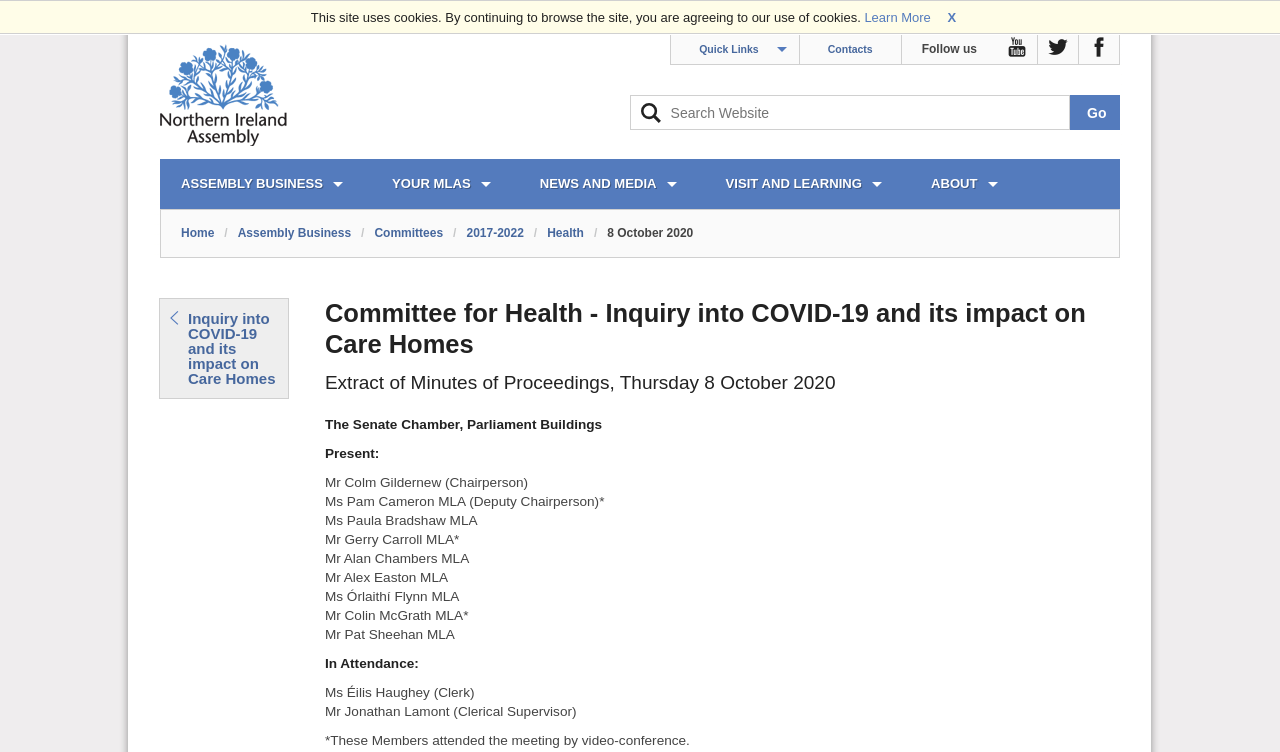Provide a brief response using a word or short phrase to this question:
Where is the meeting held?

The Senate Chamber, Parliament Buildings